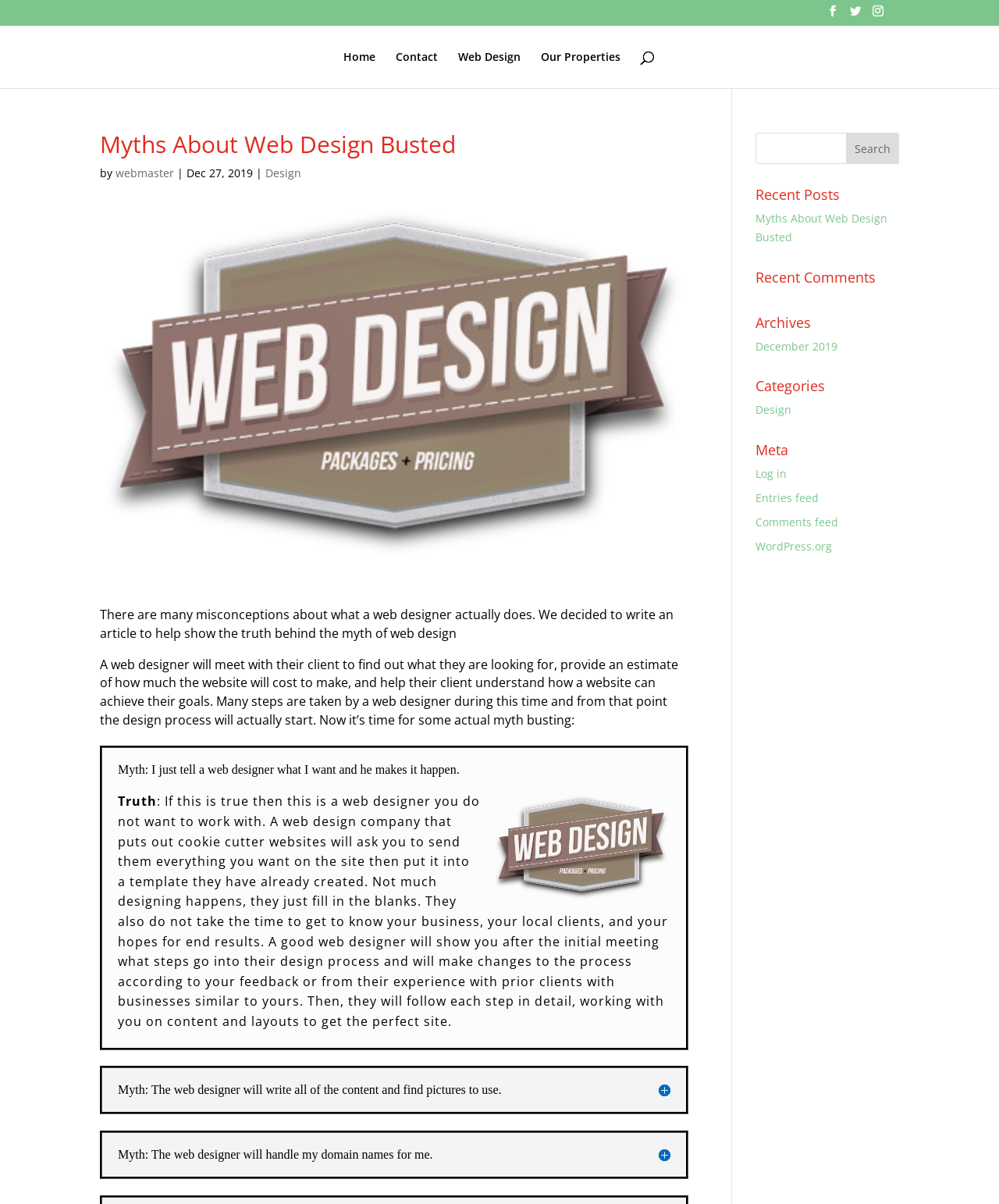What is the category of the article?
Look at the image and respond to the question as thoroughly as possible.

I found the answer by looking at the links under the 'Categories' heading and found the category of the article is 'Design'.